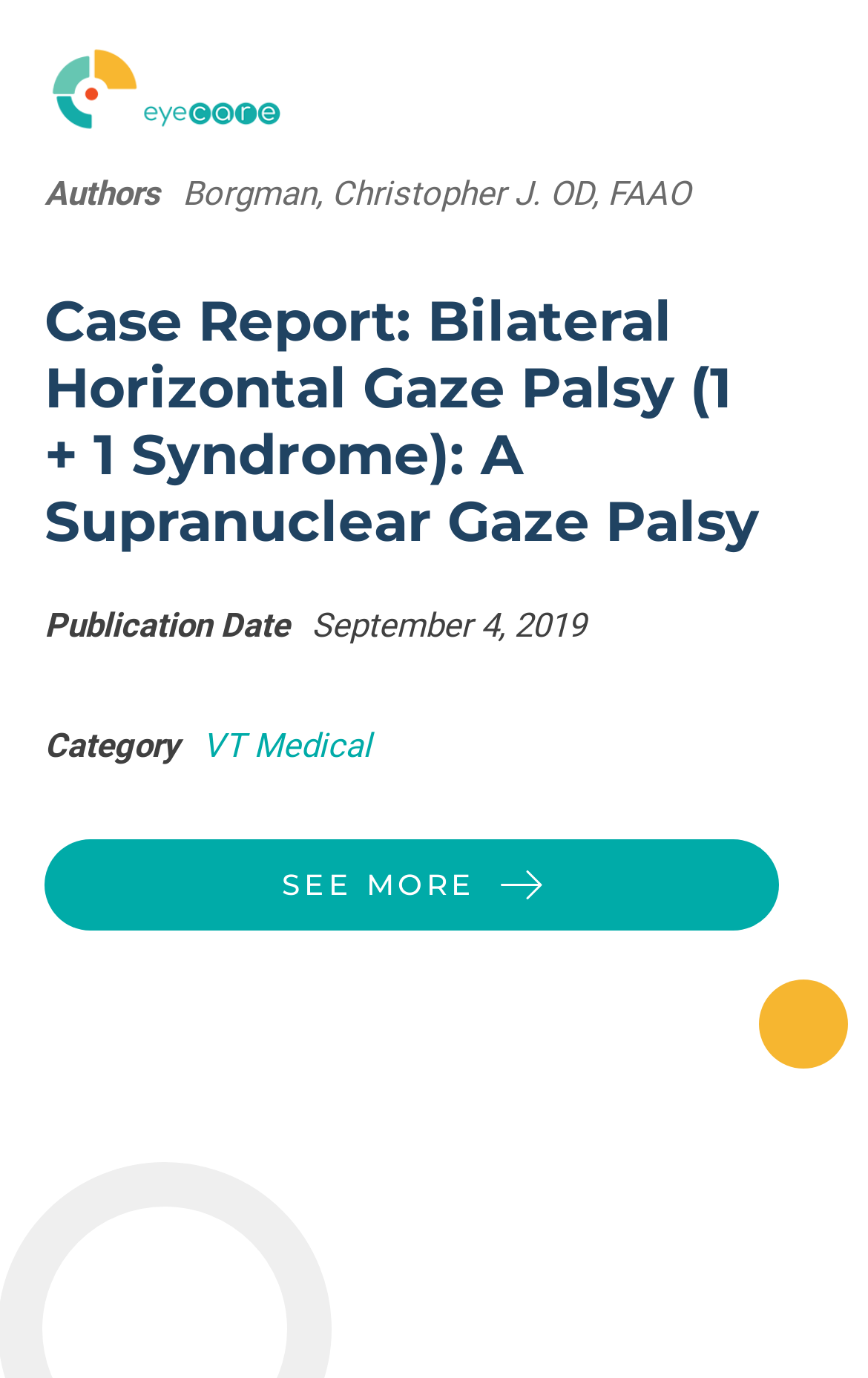Answer the question with a single word or phrase: 
What is the category of the case report?

VT Medical